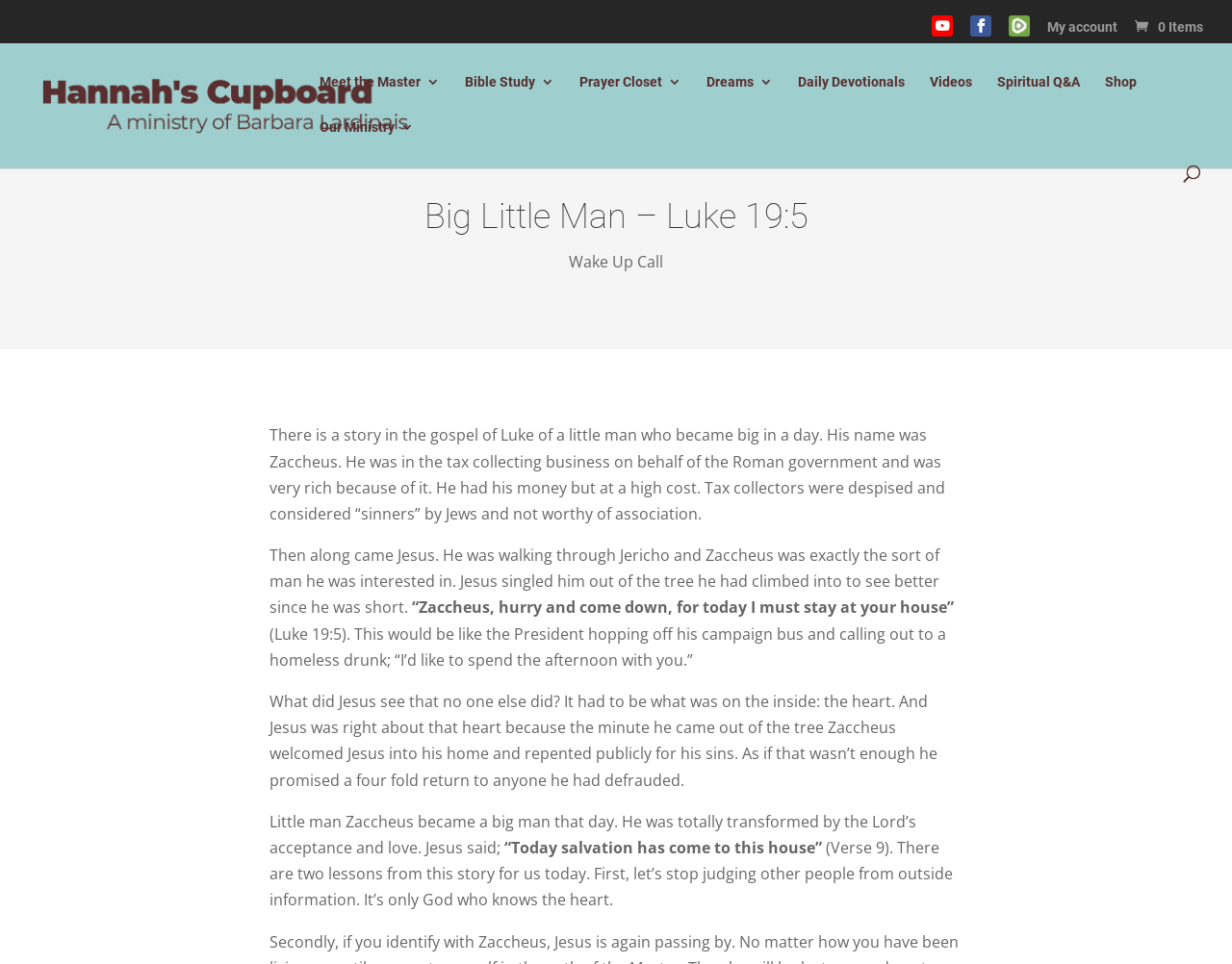Bounding box coordinates are to be given in the format (top-left x, top-left y, bottom-right x, bottom-right y). All values must be floating point numbers between 0 and 1. Provide the bounding box coordinate for the UI element described as: name="s" placeholder="Search …" title="Search for:"

[0.05, 0.044, 0.953, 0.046]